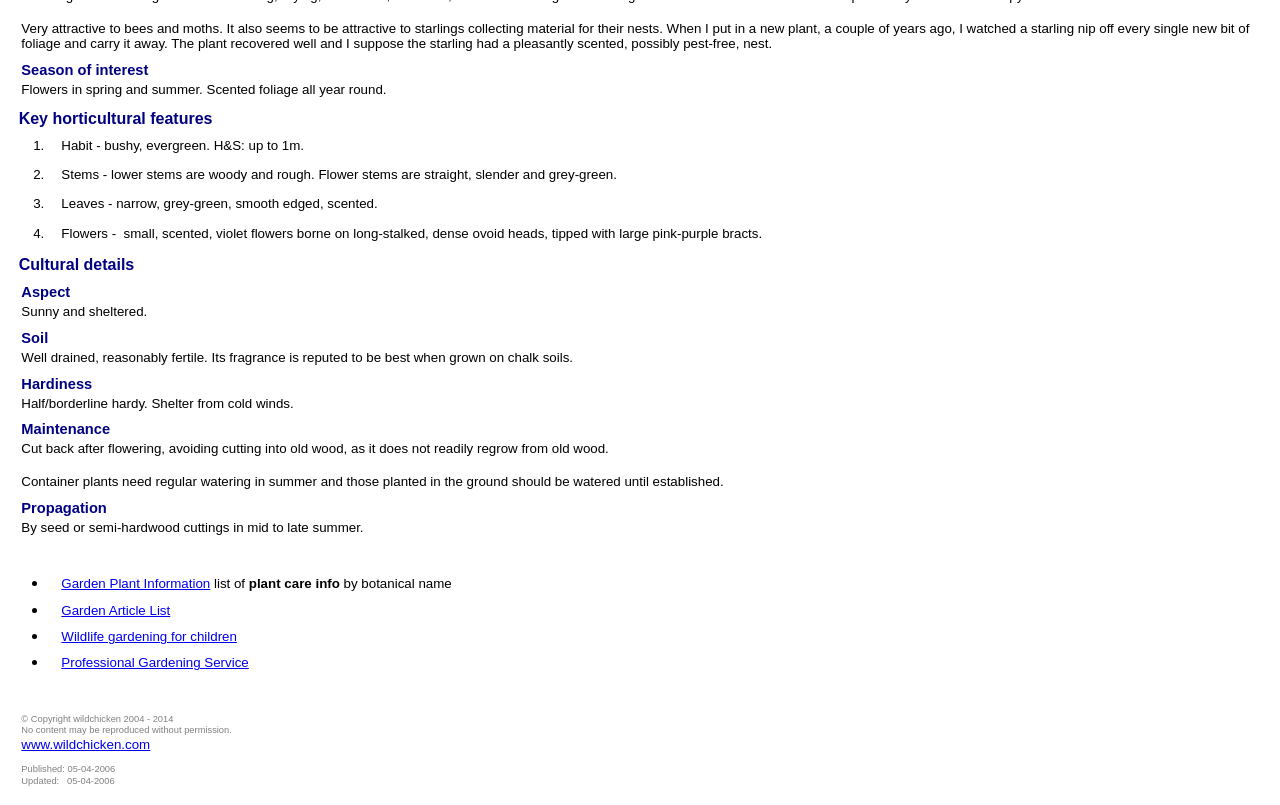What is the habit of this plant?
Look at the image and answer with only one word or phrase.

Bushy, evergreen